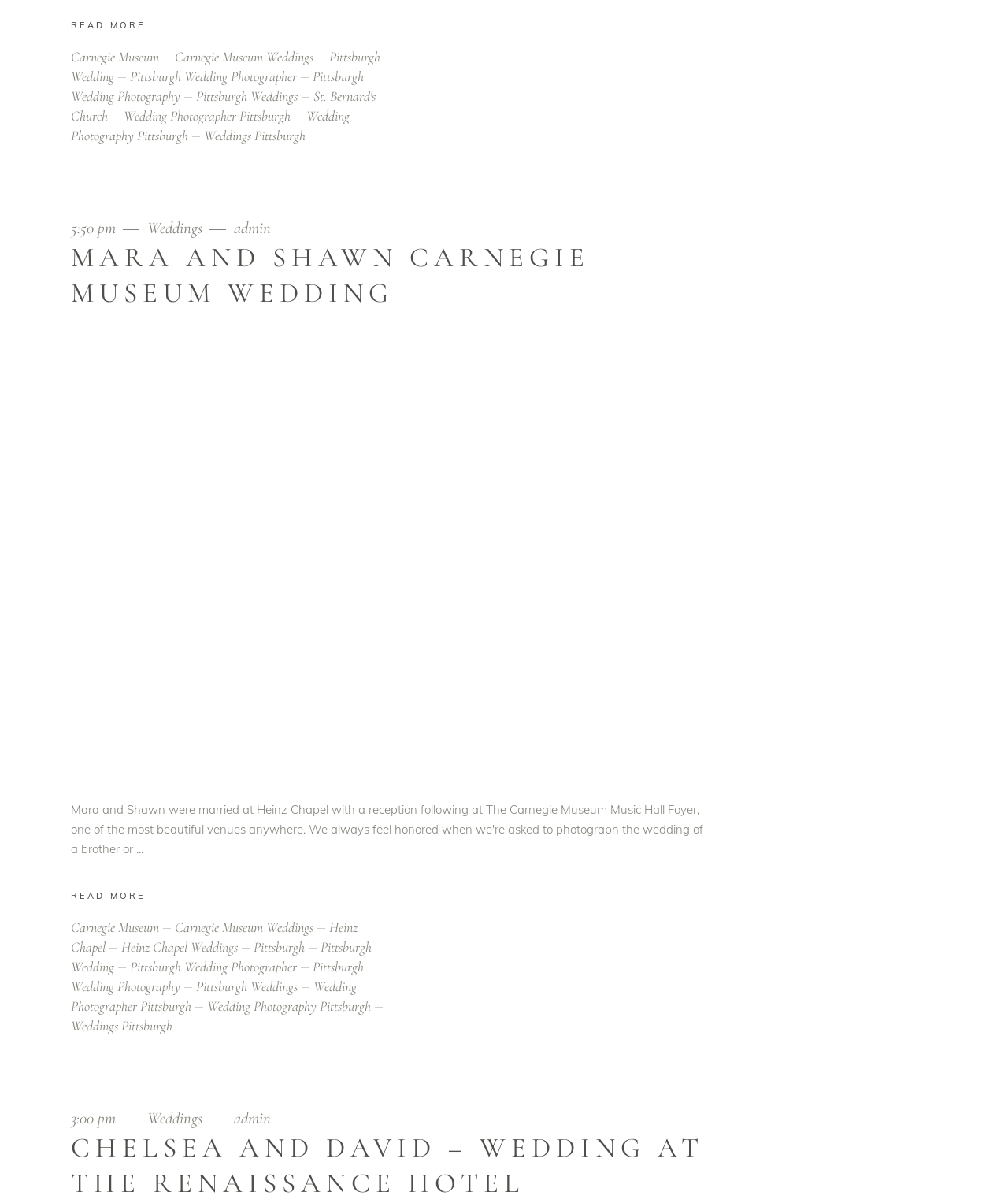Locate the bounding box coordinates of the clickable region necessary to complete the following instruction: "Visit 'Carnegie Museum Weddings'". Provide the coordinates in the format of four float numbers between 0 and 1, i.e., [left, top, right, bottom].

[0.173, 0.04, 0.327, 0.055]